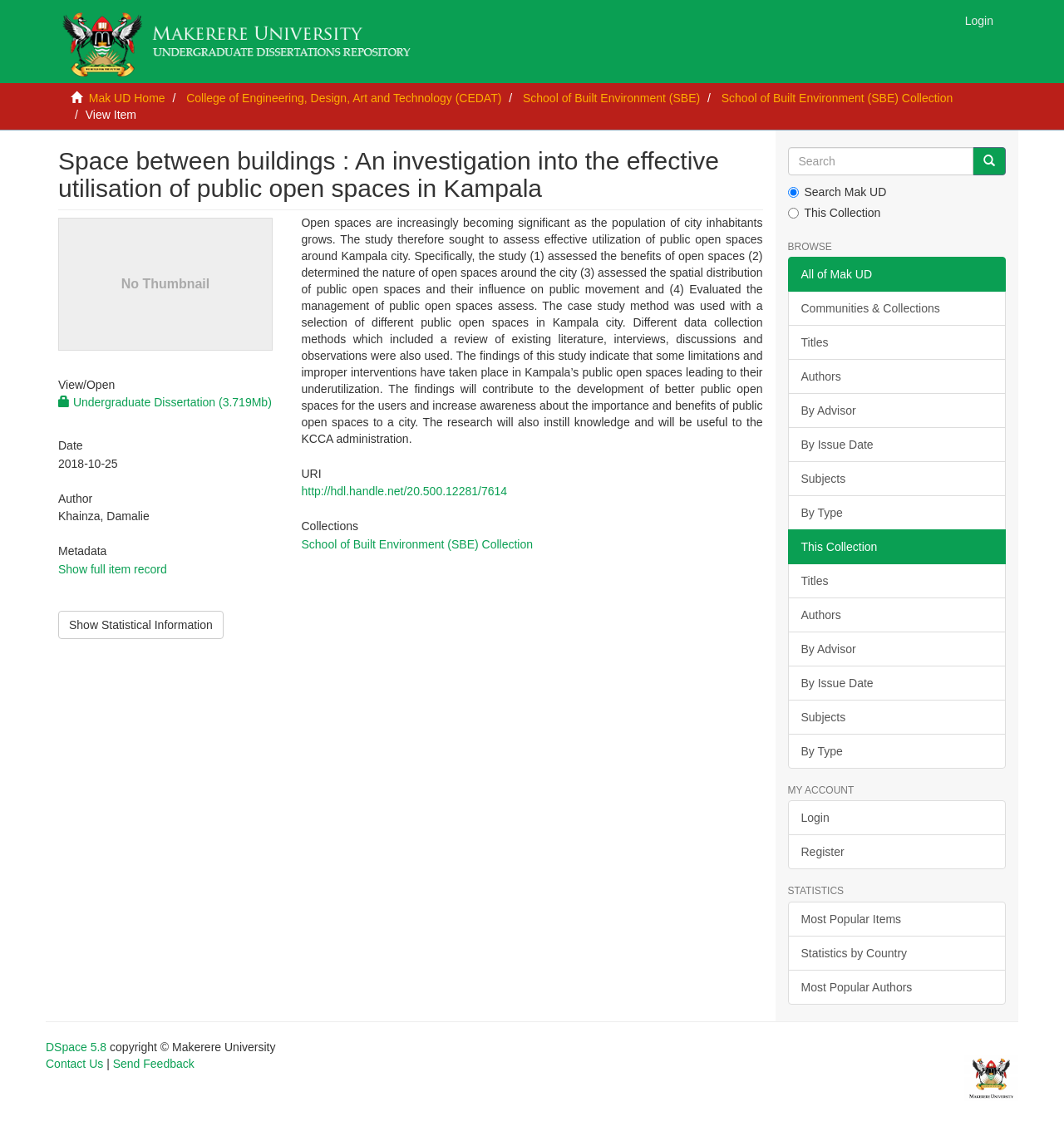What is the collection of the dissertation?
Your answer should be a single word or phrase derived from the screenshot.

School of Built Environment (SBE) Collection